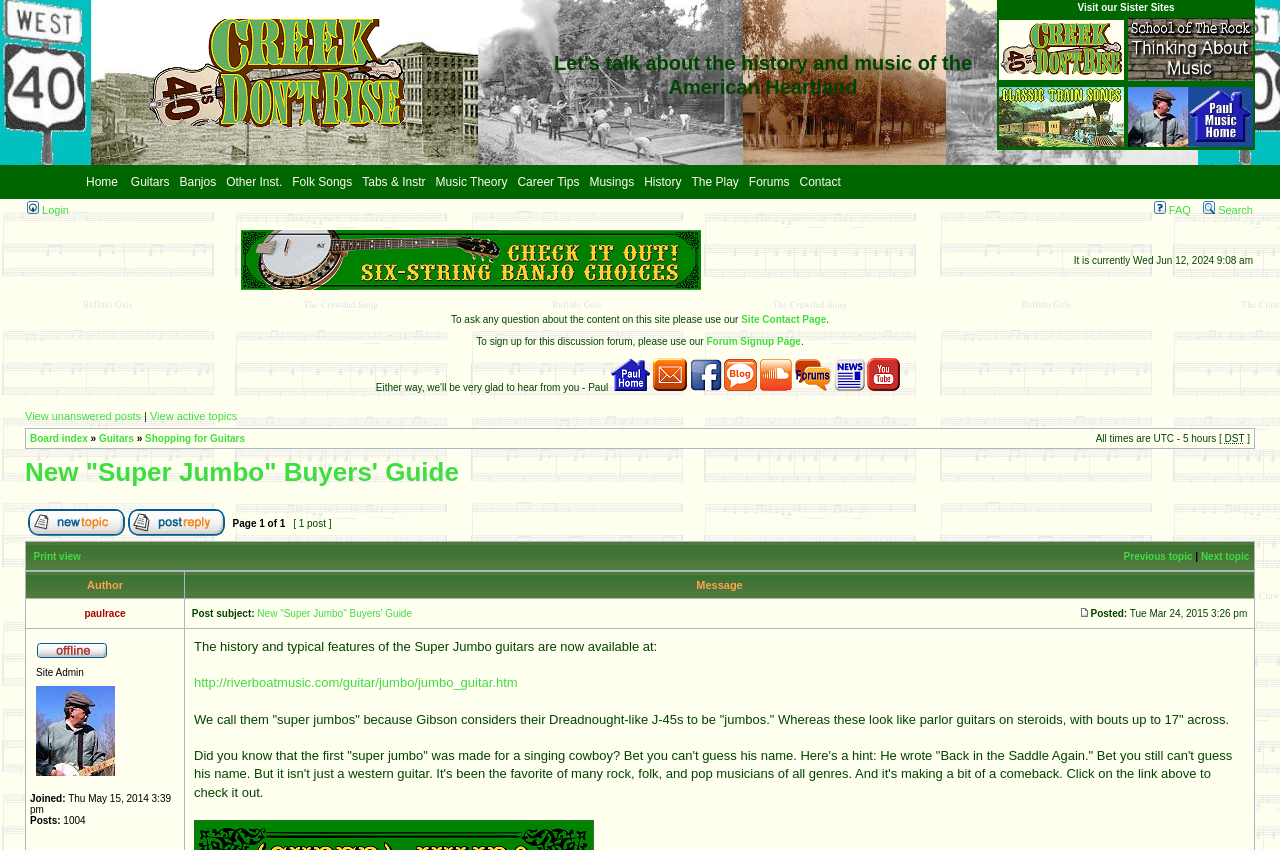How many tables are on the webpage?
Based on the visual content, answer with a single word or a brief phrase.

4